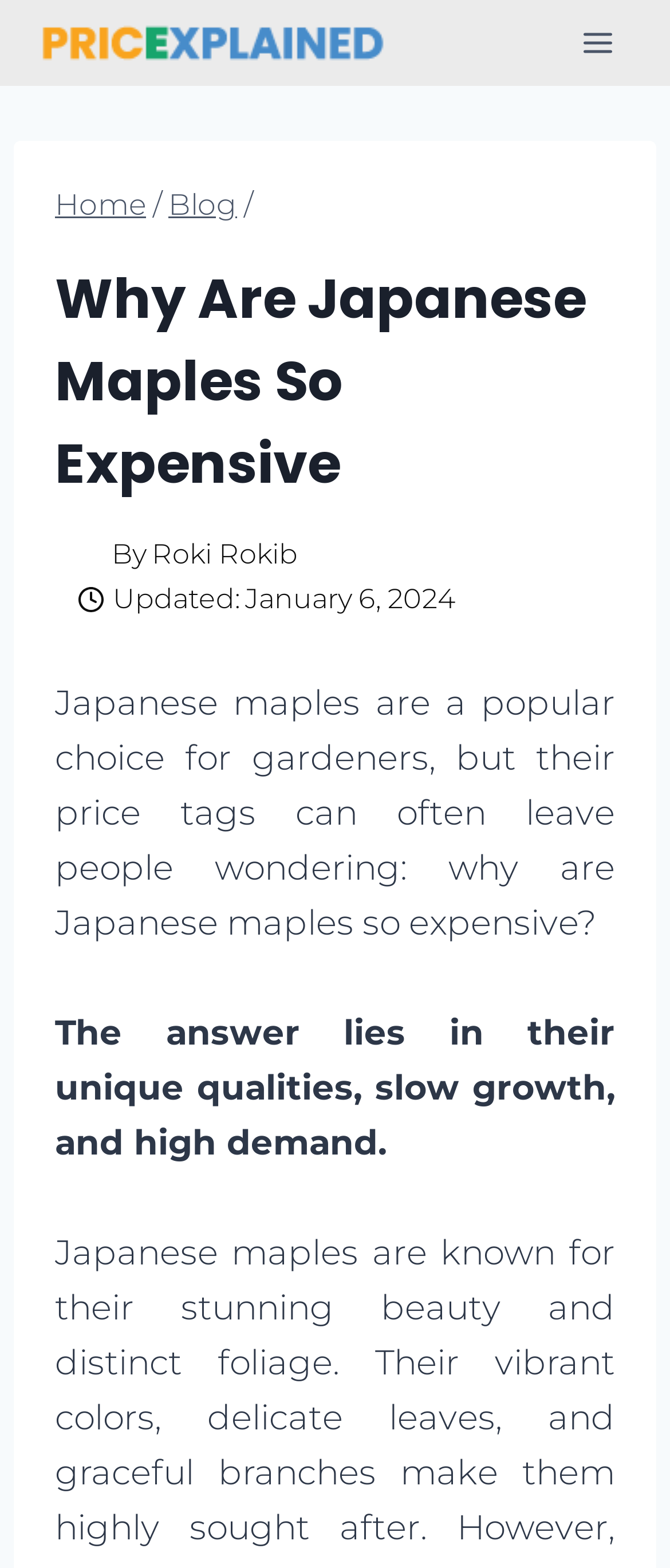Determine and generate the text content of the webpage's headline.

Why Are Japanese Maples So Expensive